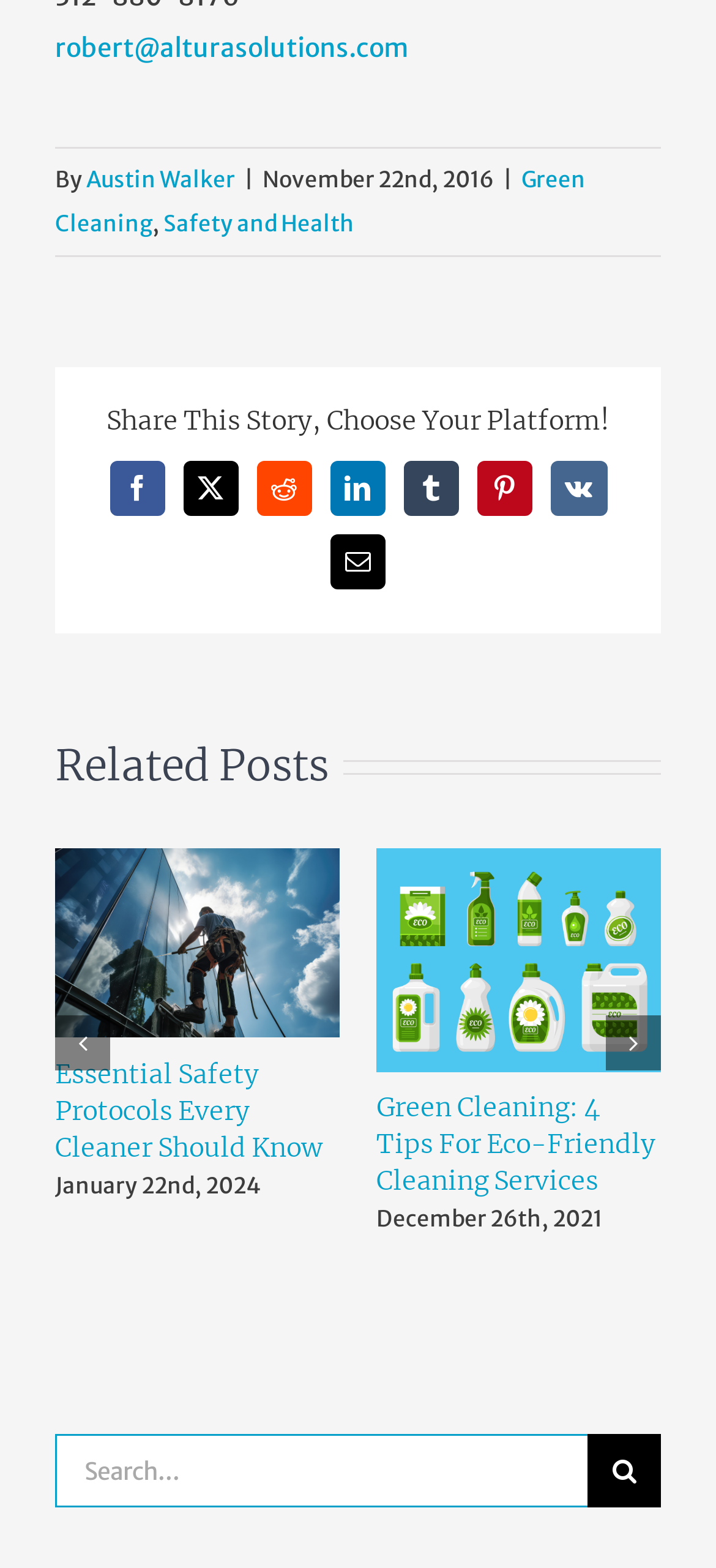Answer the following in one word or a short phrase: 
What is the topic of the article?

Green Cleaning